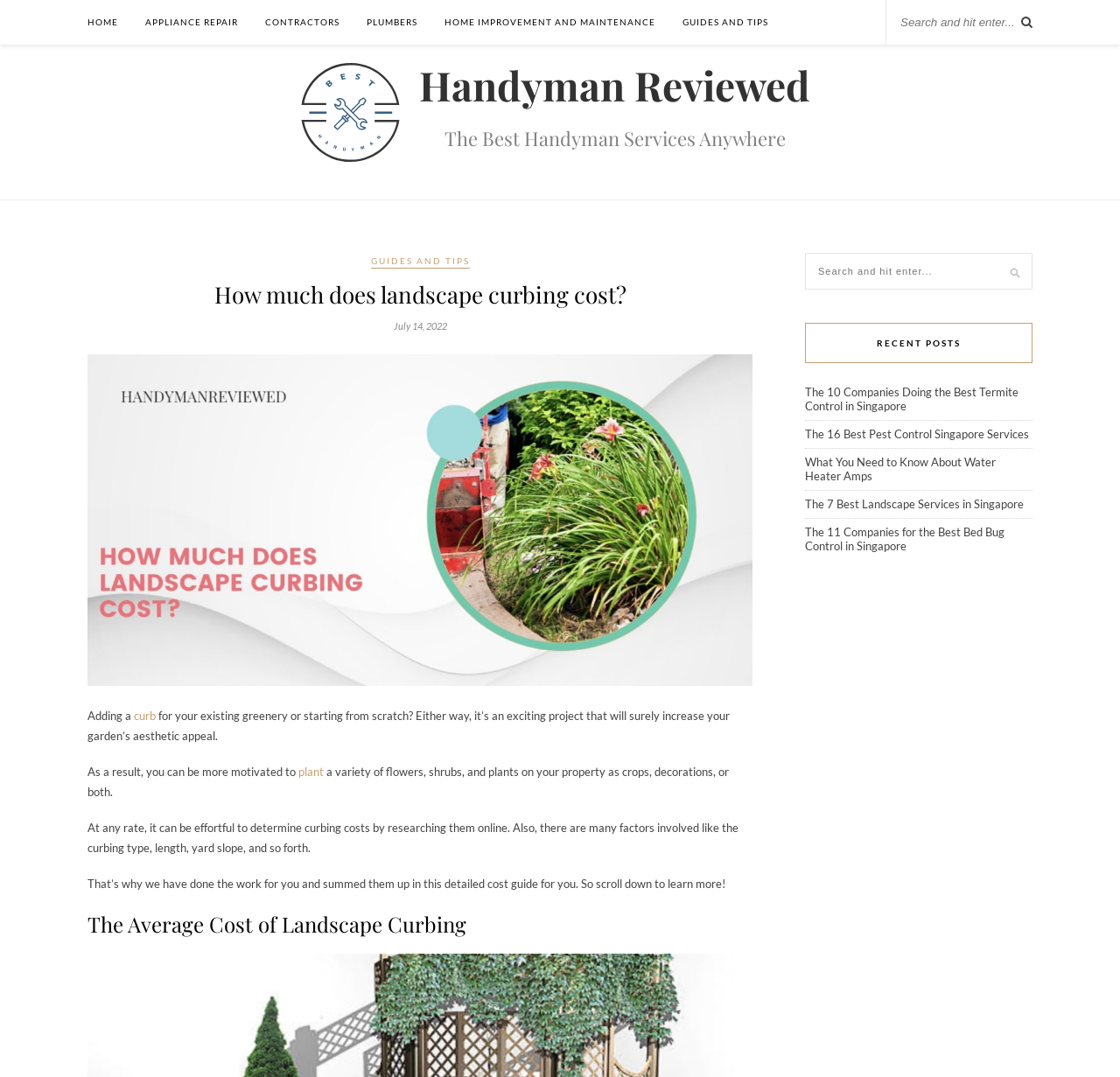Locate the bounding box coordinates of the element you need to click to accomplish the task described by this instruction: "Explore recent posts".

[0.719, 0.3, 0.922, 0.337]